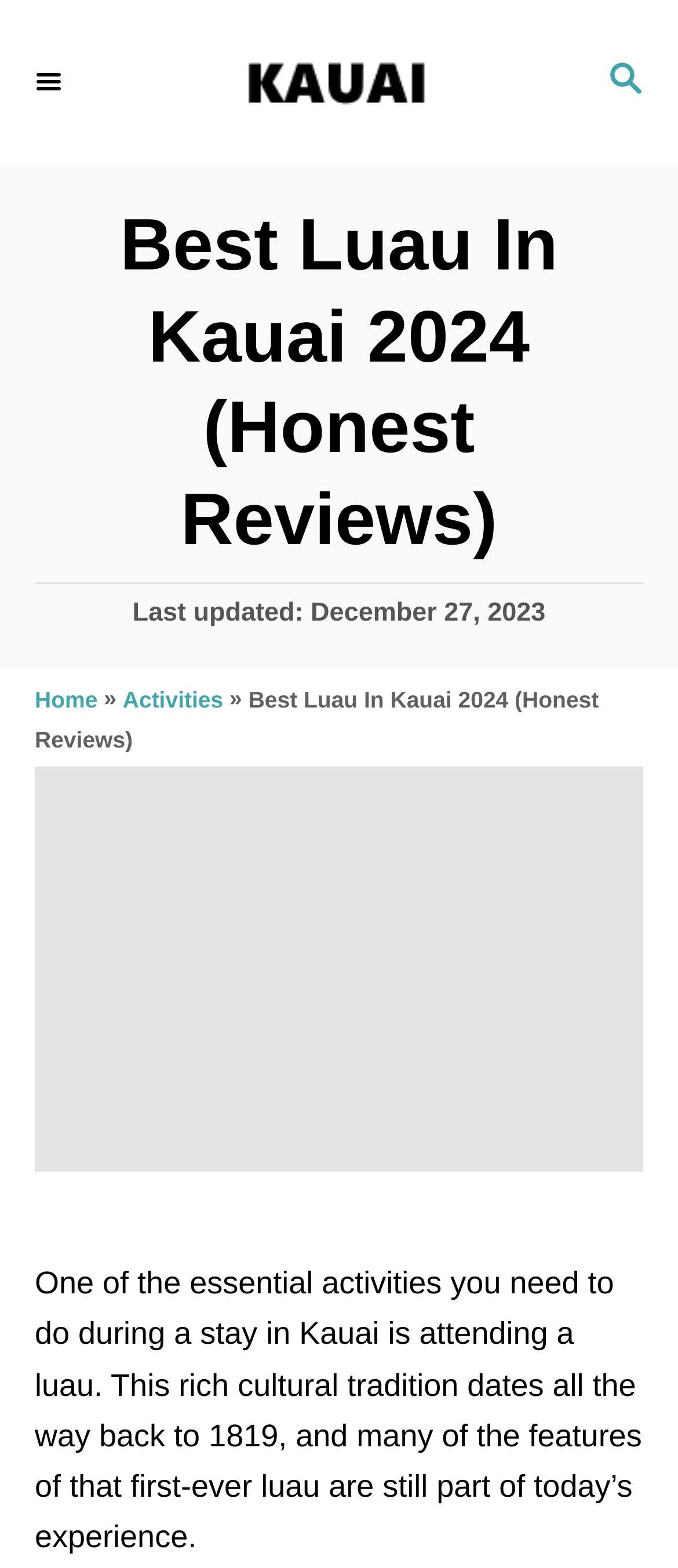Your task is to extract the text of the main heading from the webpage.

Best Luau In Kauai 2024 (Honest Reviews)